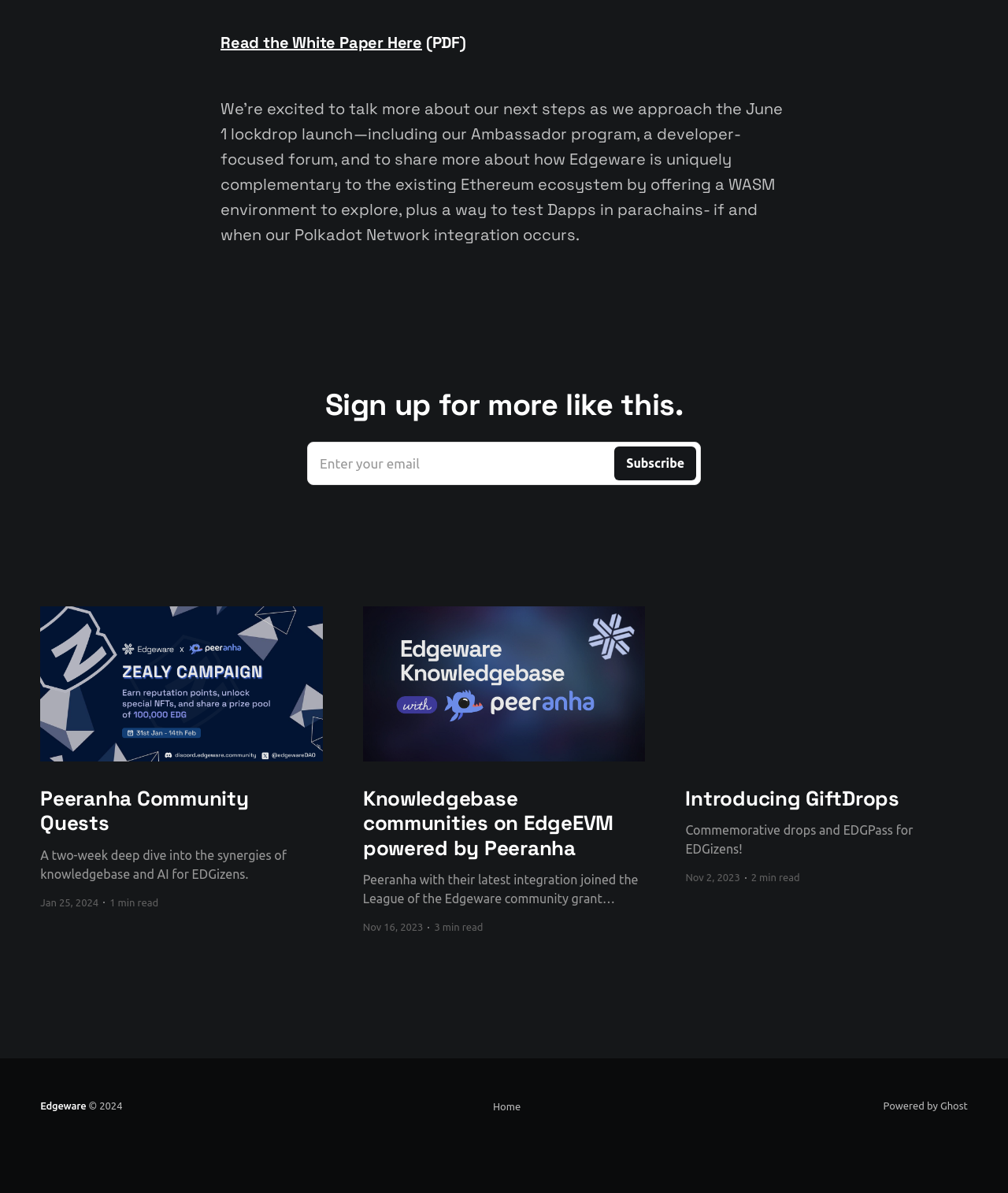Find the bounding box coordinates of the clickable area that will achieve the following instruction: "Discover Introducing GiftDrops".

[0.68, 0.508, 0.96, 0.638]